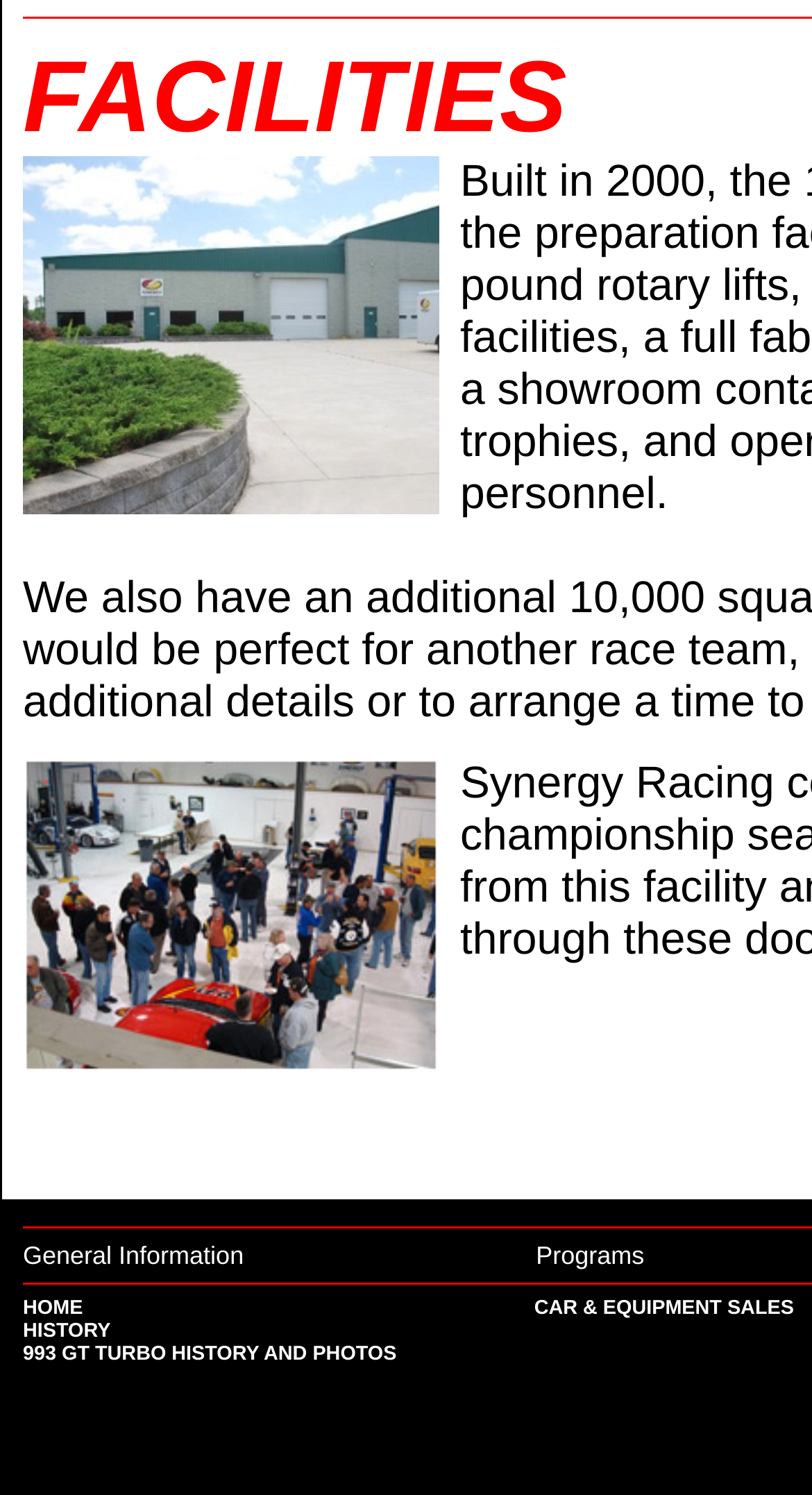Please answer the following question using a single word or phrase: 
What is the name of the section below the images?

General Information